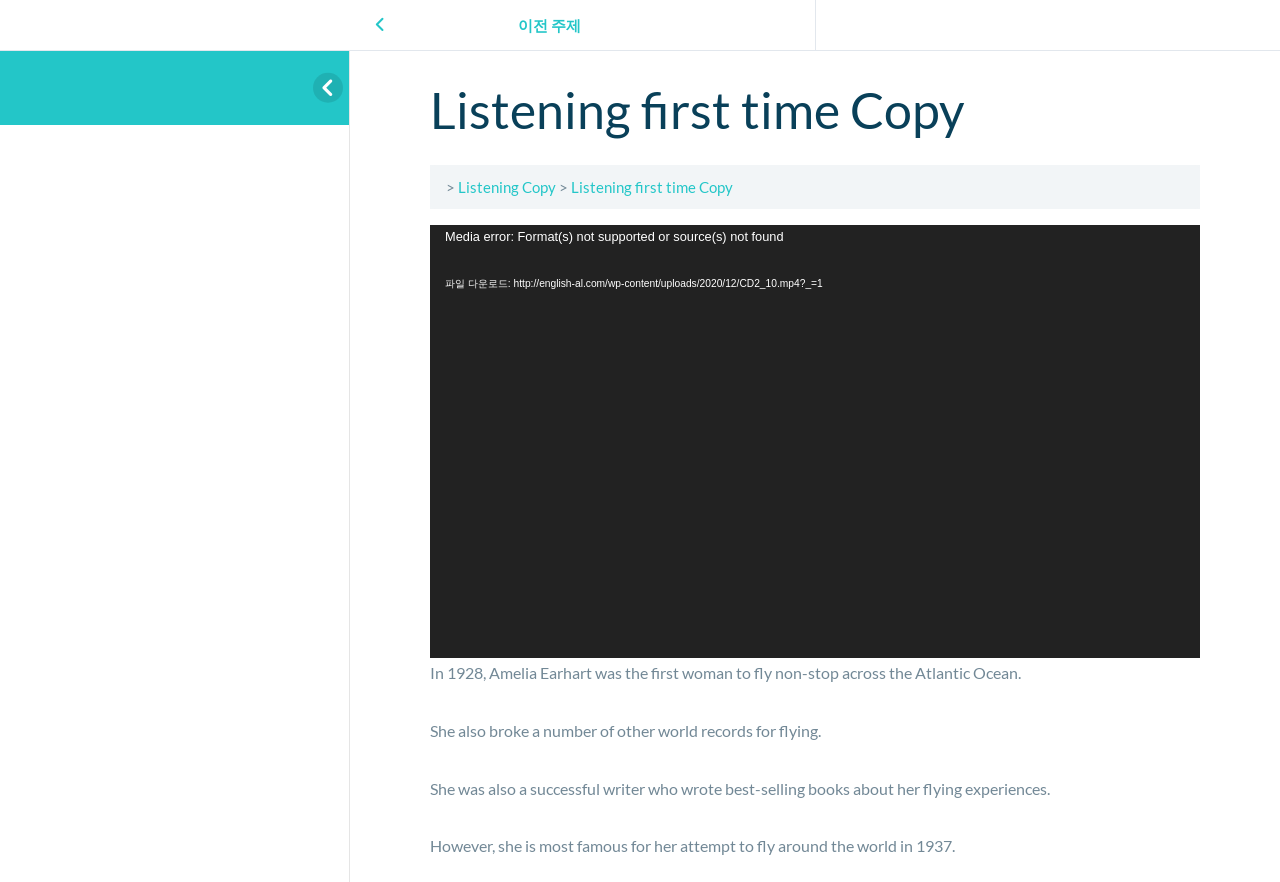Review the image closely and give a comprehensive answer to the question: What is the name of the video player?

I found the answer by looking at the StaticText element with the bounding box coordinates [0.335, 0.26, 0.348, 0.484] which contains the text '비디오 플레이어'. This text is also associated with an application element, indicating that it is a video player.